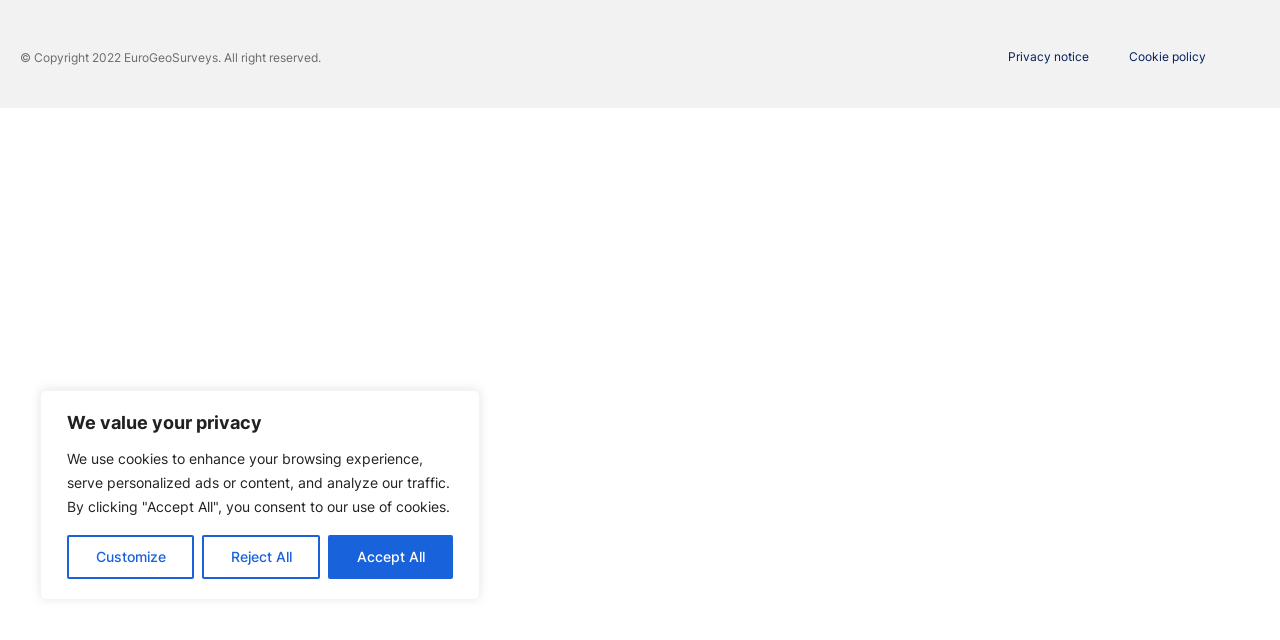Using the webpage screenshot and the element description Privacy notice, determine the bounding box coordinates. Specify the coordinates in the format (top-left x, top-left y, bottom-right x, bottom-right y) with values ranging from 0 to 1.

[0.772, 0.069, 0.867, 0.109]